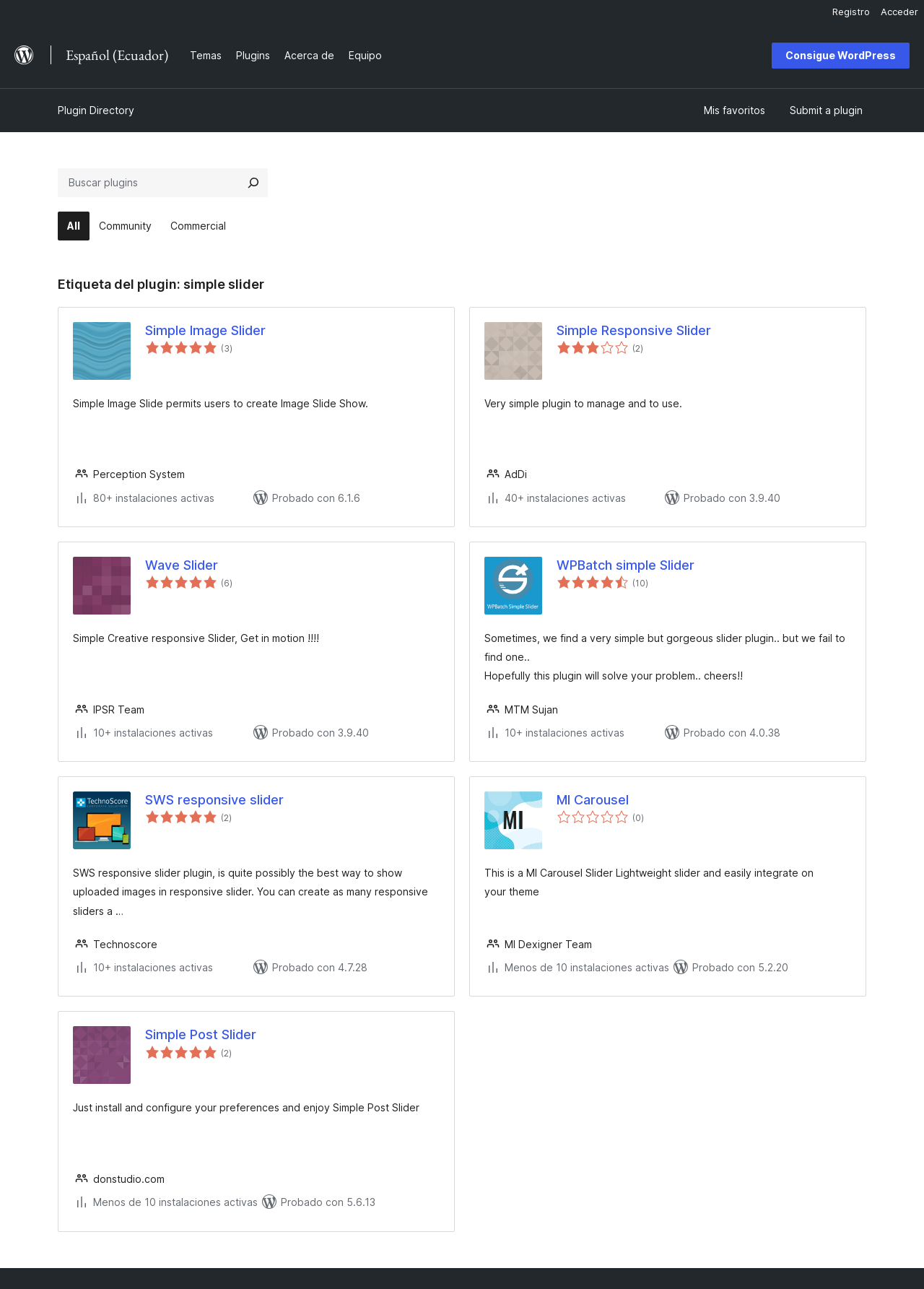Answer the question using only one word or a concise phrase: Who is the author of the Wave Slider plugin?

IPSR Team